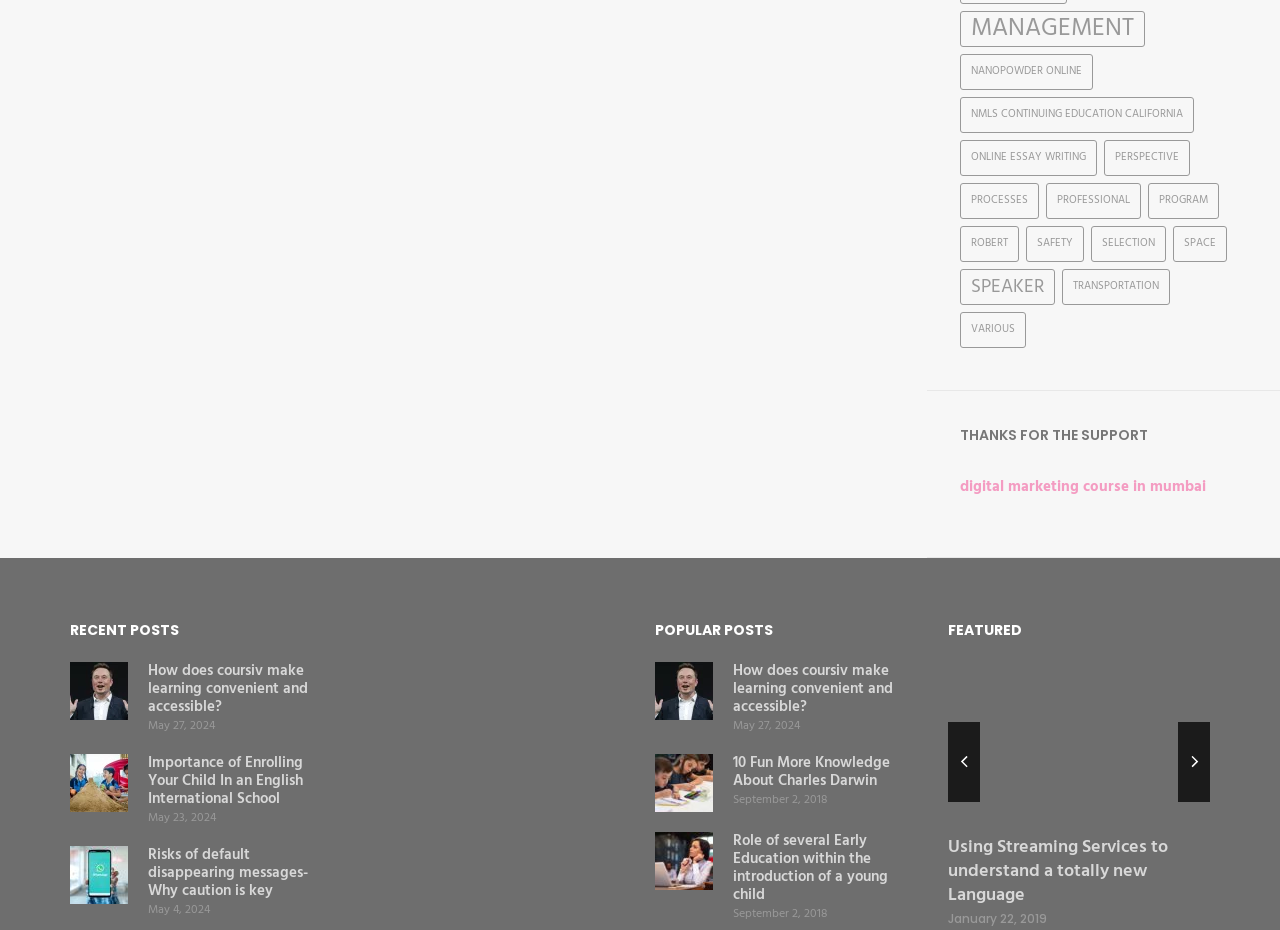Specify the bounding box coordinates of the element's area that should be clicked to execute the given instruction: "Read 'THANKS FOR THE SUPPORT'". The coordinates should be four float numbers between 0 and 1, i.e., [left, top, right, bottom].

[0.75, 0.459, 0.972, 0.477]